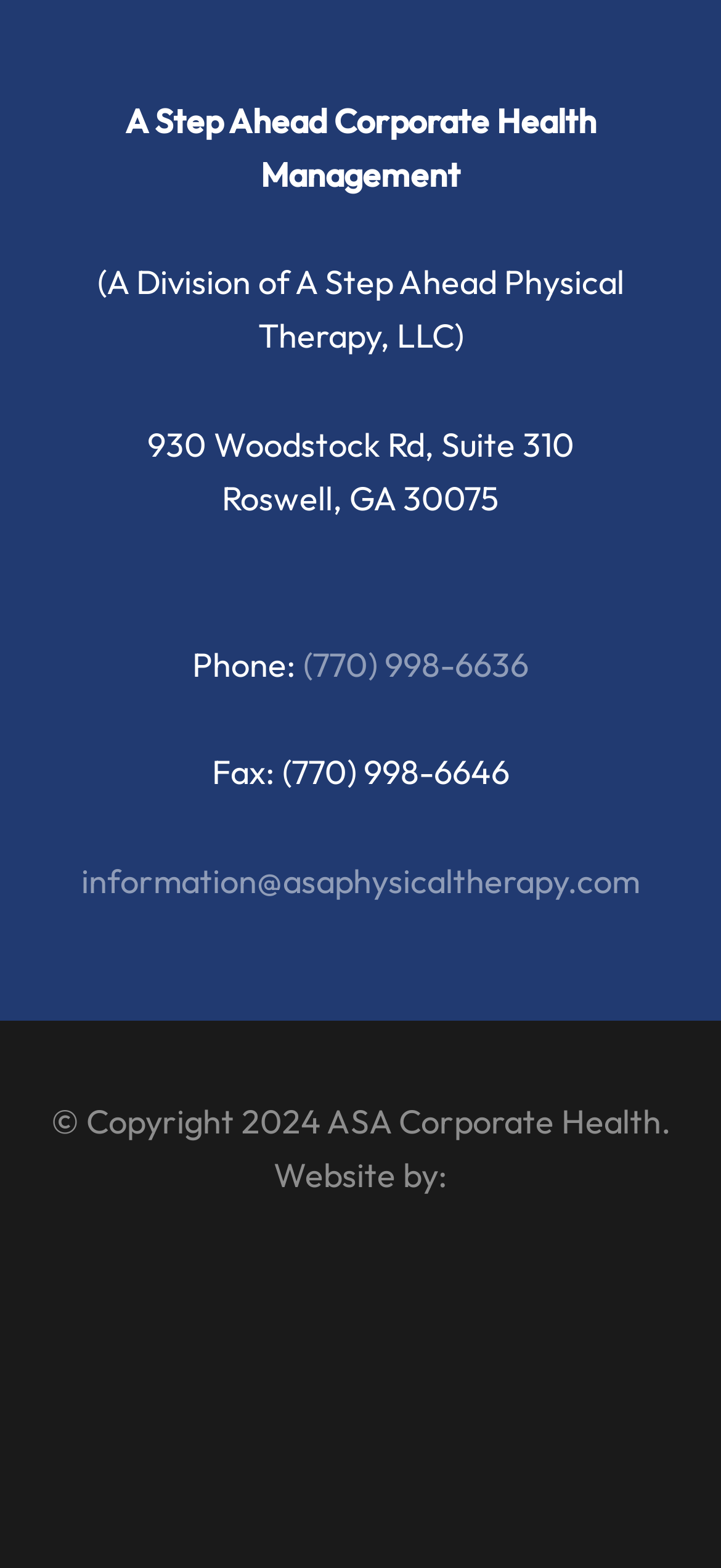Provide a thorough and detailed response to the question by examining the image: 
What is the address?

The address is obtained from the combination of three StaticText elements, which read '930 Woodstock Rd, Suite 310', 'Roswell, GA', and '30075'.